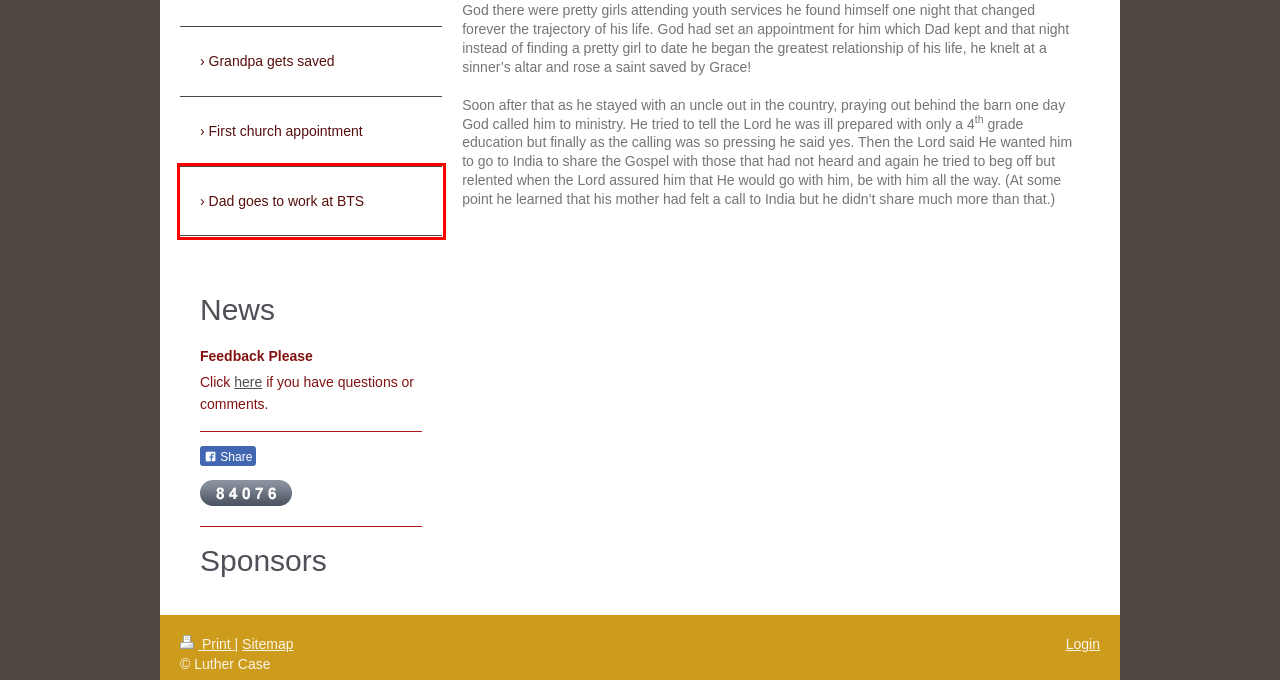You are given a screenshot of a webpage with a red rectangle bounding box. Choose the best webpage description that matches the new webpage after clicking the element in the bounding box. Here are the candidates:
A. Hoyle & Mildred Case - Holme's Bible College
B. Hoyle & Mildred Case - Dad goes to work at BTS
C. Hoyle & Mildred Case - Family
D. Hoyle & Mildred Case - California-Arizona
E. Hoyle & Mildred Case - First church appointment
F. Hoyle & Mildred Case - Contact
G. Hoyle & Mildred Case - Children
H. Hoyle & Mildred Case - About Mildred

B